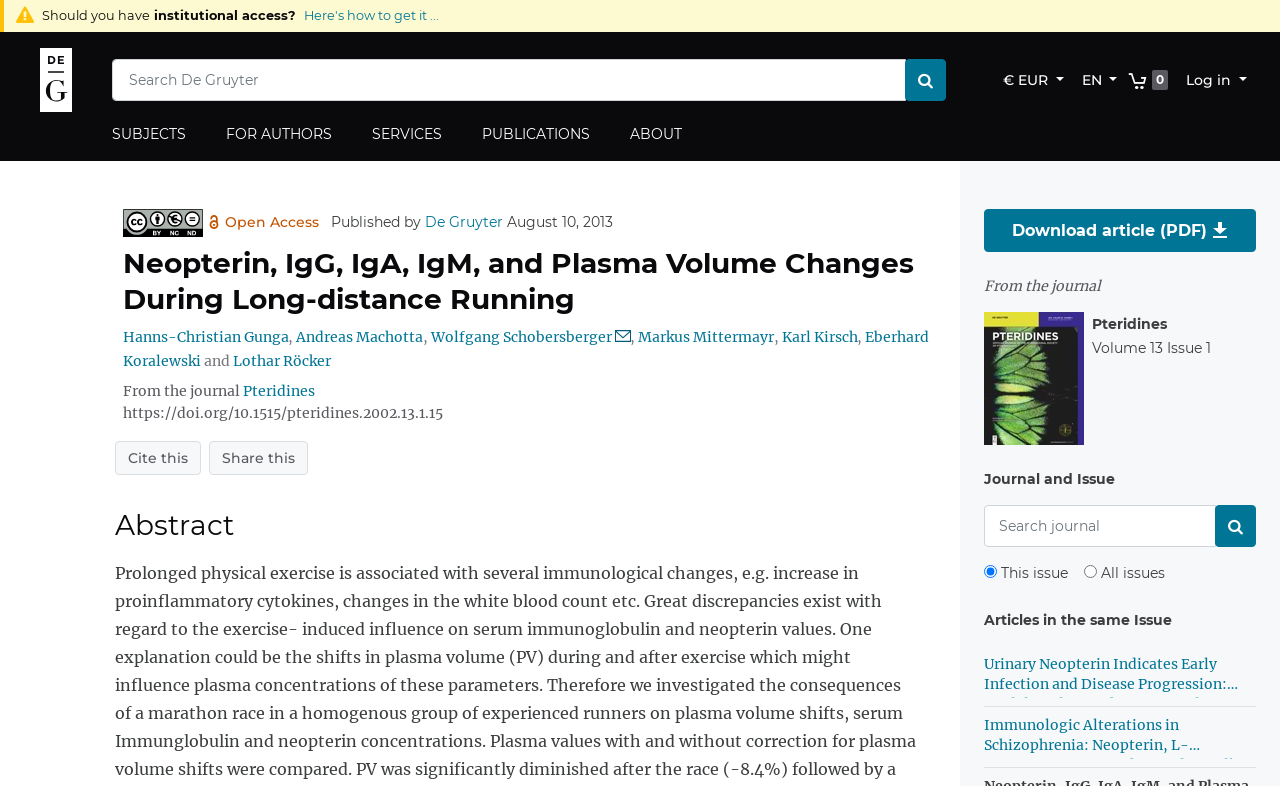How many authors are listed for the article?
Using the image, provide a concise answer in one word or a short phrase.

6